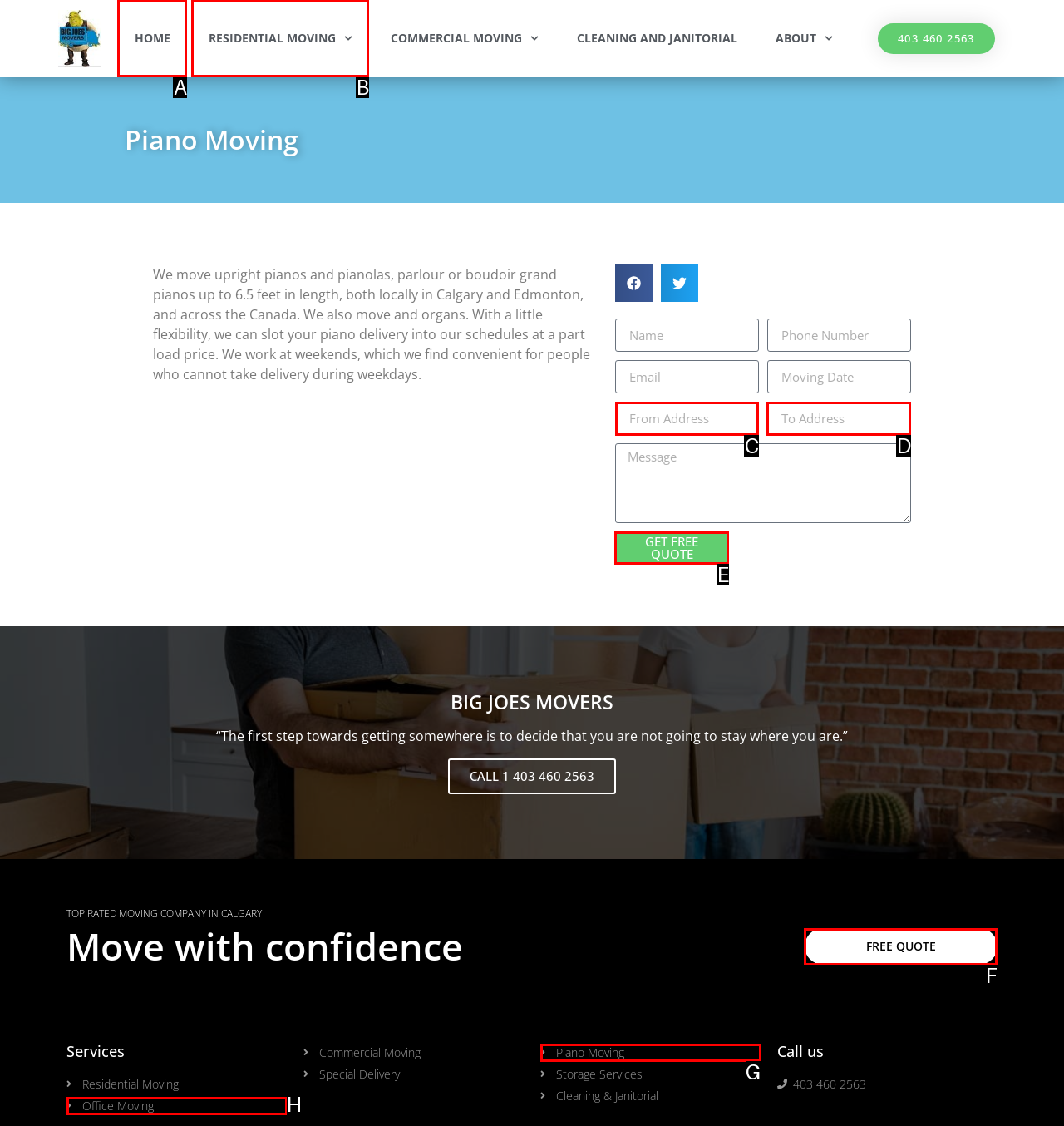Determine the HTML element to be clicked to complete the task: Click the 'GET FREE QUOTE' button. Answer by giving the letter of the selected option.

E